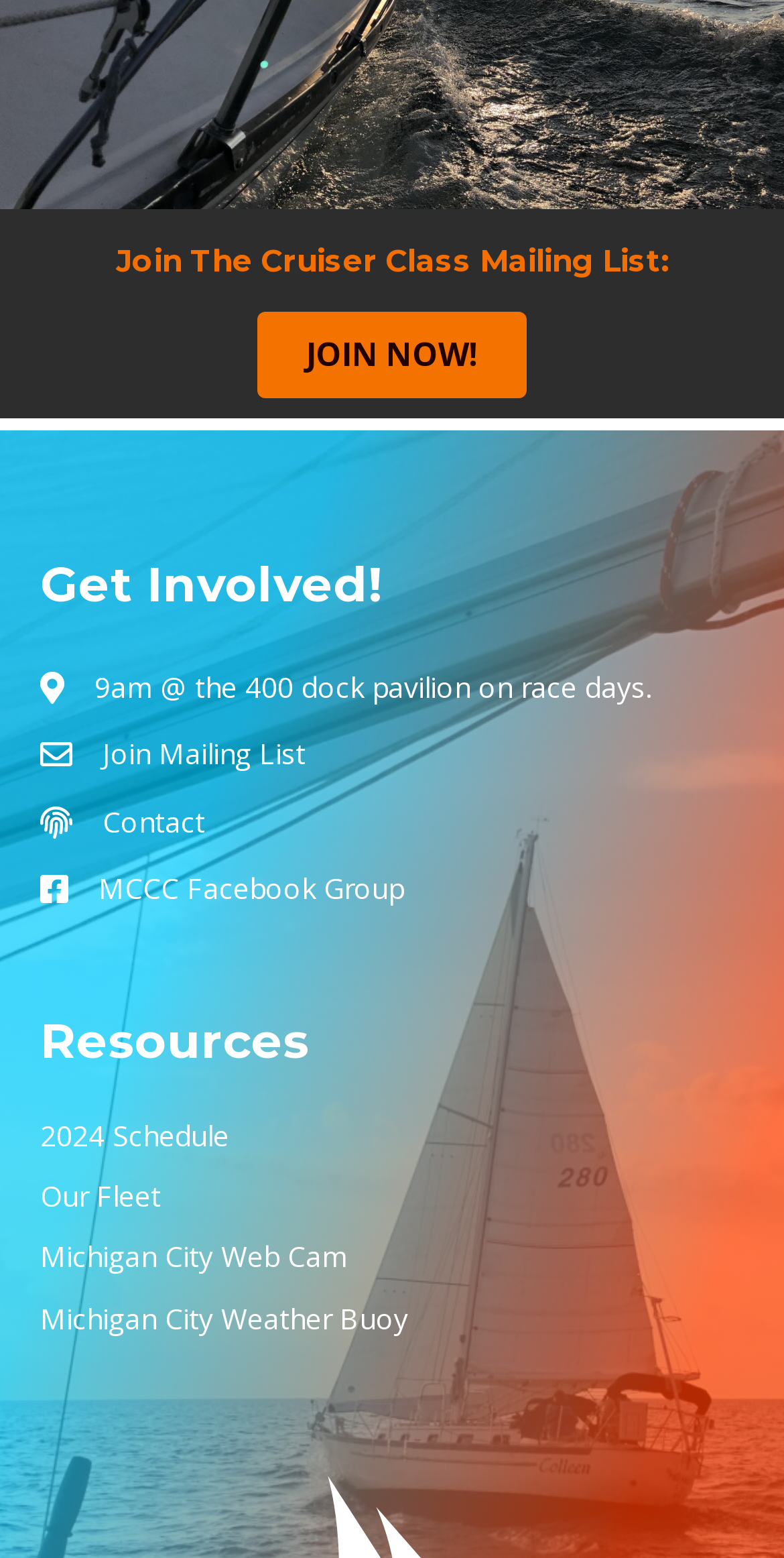Could you provide the bounding box coordinates for the portion of the screen to click to complete this instruction: "Check the Michigan City weather buoy"?

[0.051, 0.834, 0.521, 0.858]